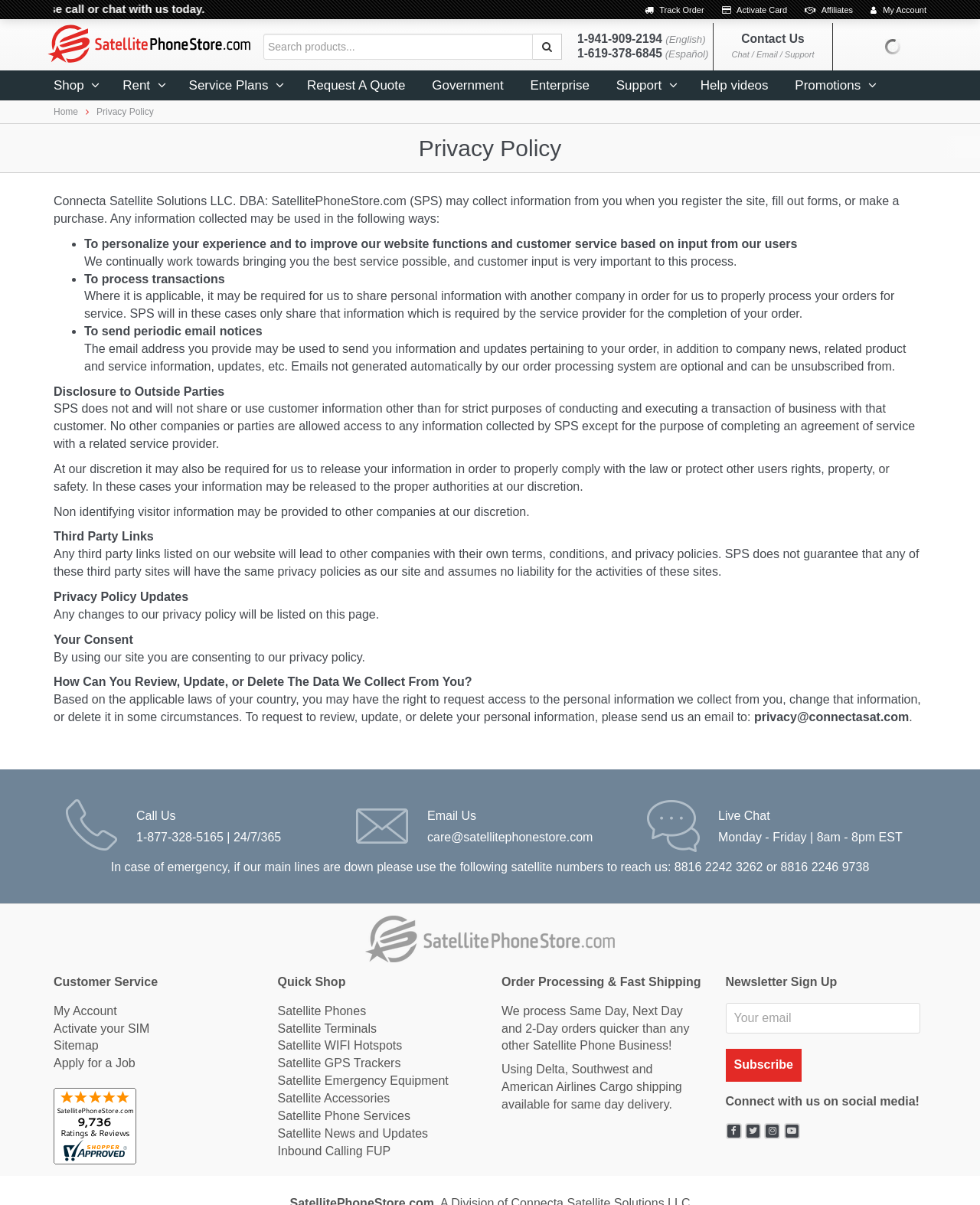Determine the bounding box coordinates of the clickable element necessary to fulfill the instruction: "Search products". Provide the coordinates as four float numbers within the 0 to 1 range, i.e., [left, top, right, bottom].

[0.269, 0.028, 0.544, 0.05]